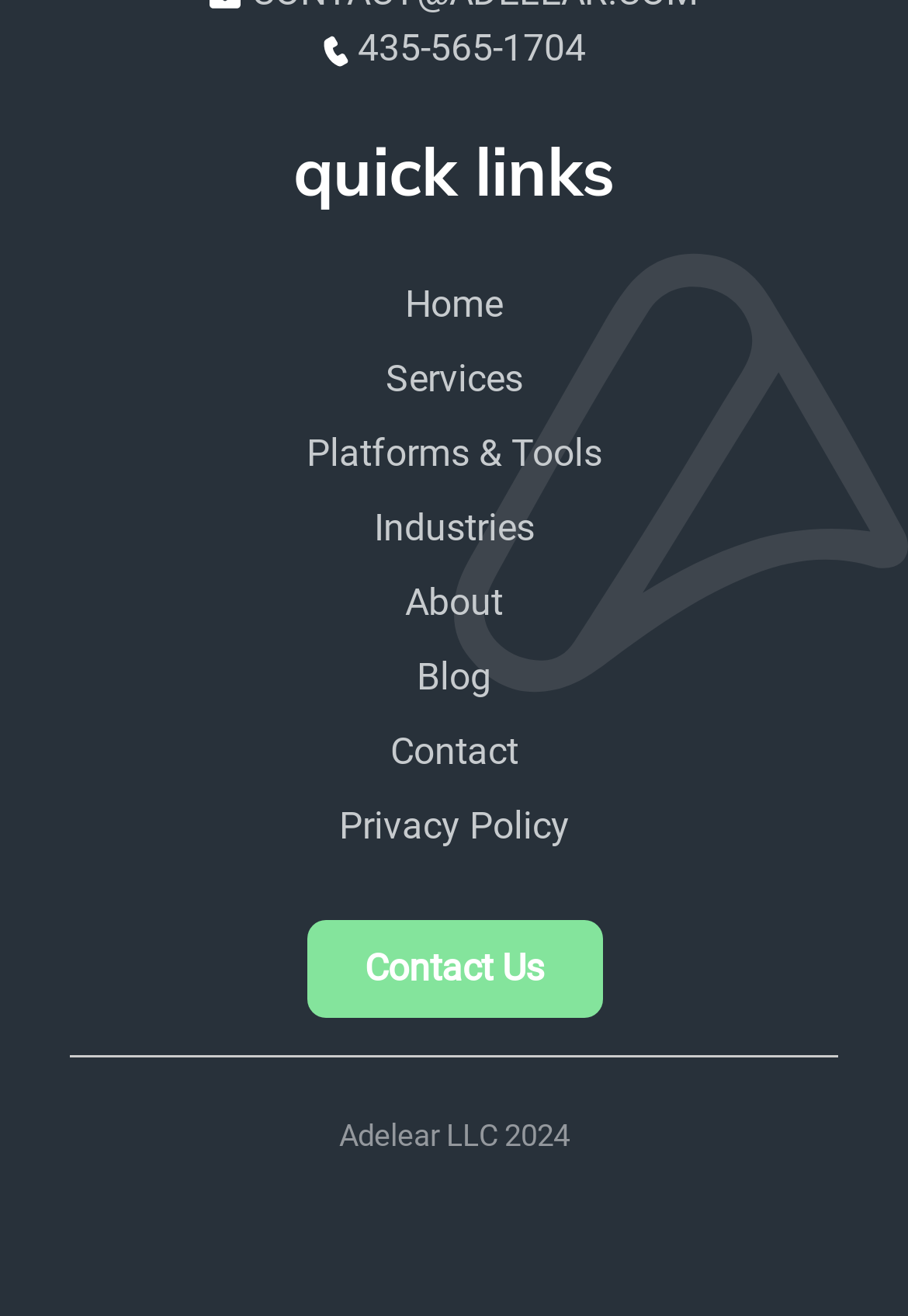Provide the bounding box coordinates of the area you need to click to execute the following instruction: "read about the company".

[0.446, 0.44, 0.554, 0.474]